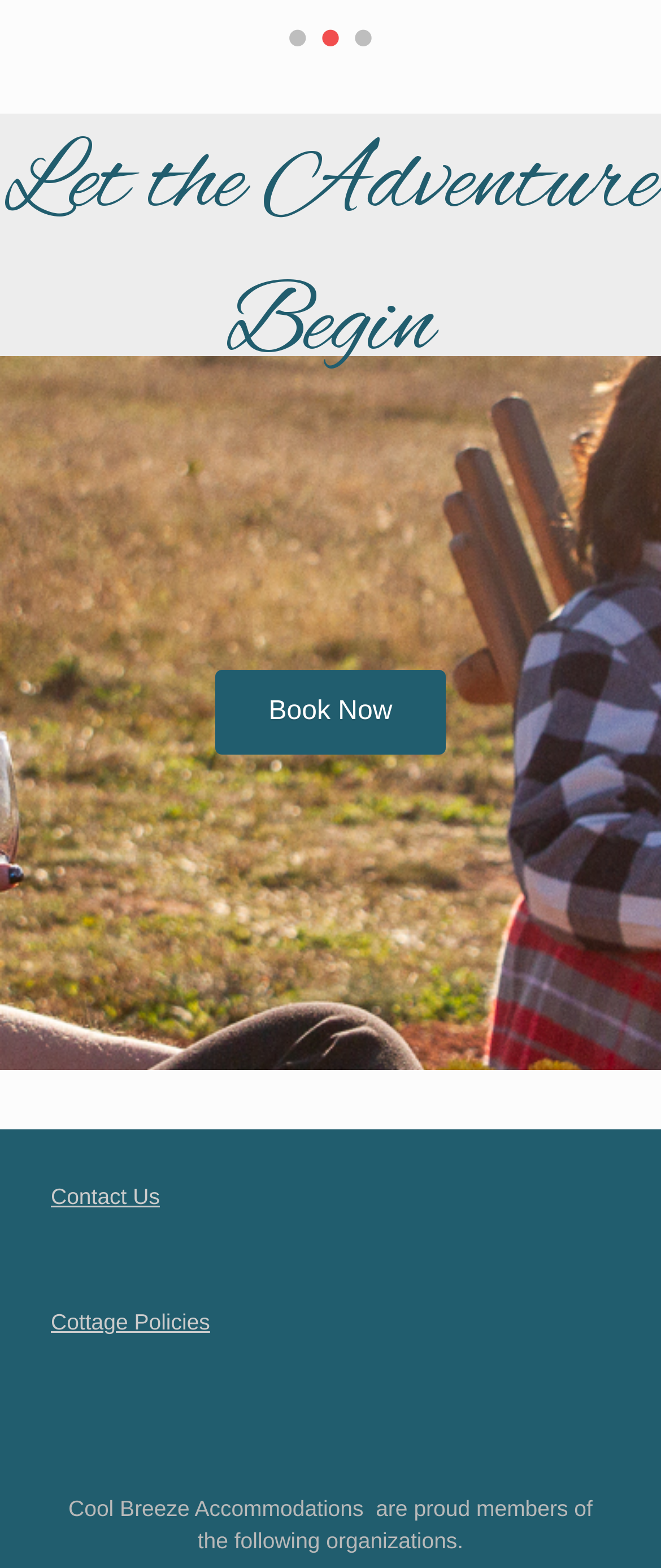What is the organization mentioned at the bottom?
Answer the question with detailed information derived from the image.

I looked at the static text element at the bottom of the webpage, which mentions 'Cool Breeze Accommodations' as a proud member of certain organizations. This text is located at the bottom of the page, with its y1 coordinate being 0.953.